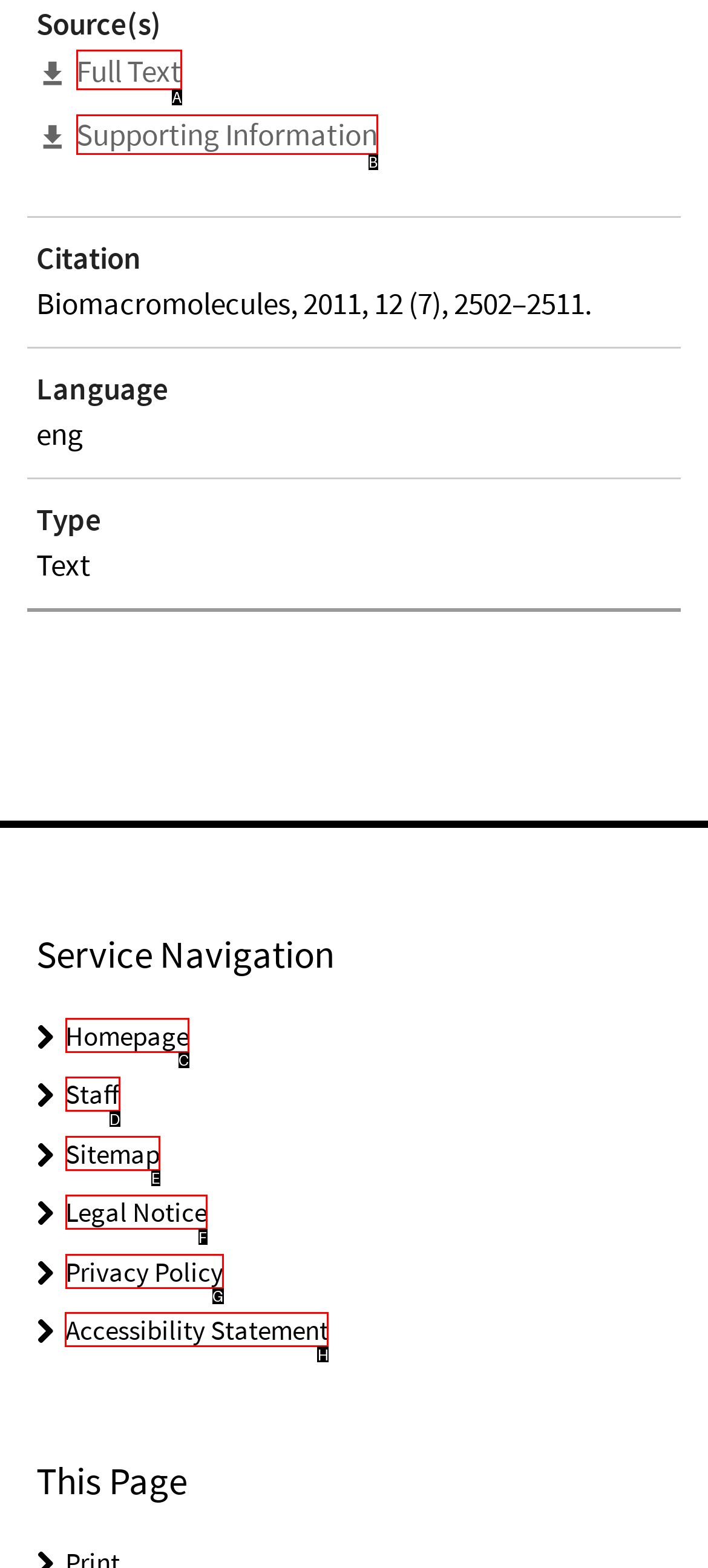Indicate which HTML element you need to click to complete the task: Check accessibility statement. Provide the letter of the selected option directly.

H